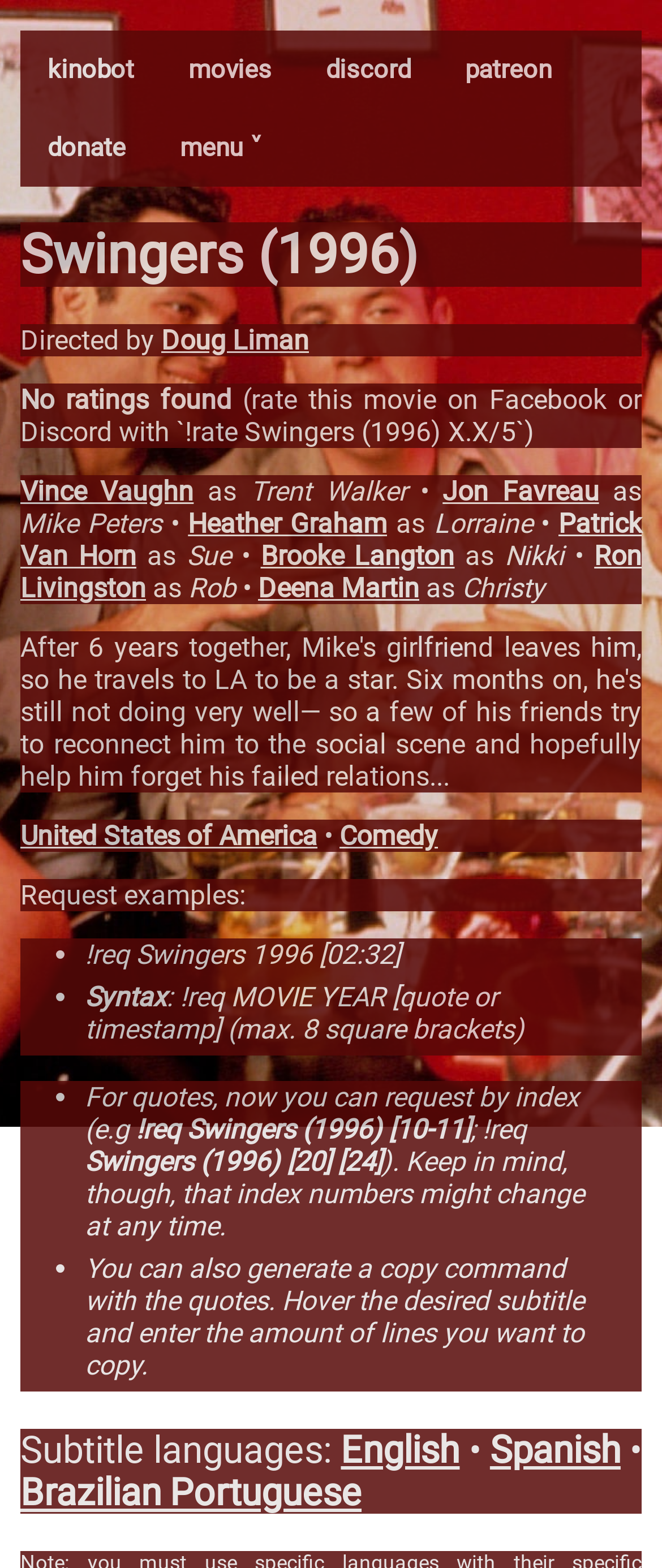Can you pinpoint the bounding box coordinates for the clickable element required for this instruction: "Select the English subtitle language"? The coordinates should be four float numbers between 0 and 1, i.e., [left, top, right, bottom].

[0.515, 0.912, 0.694, 0.939]